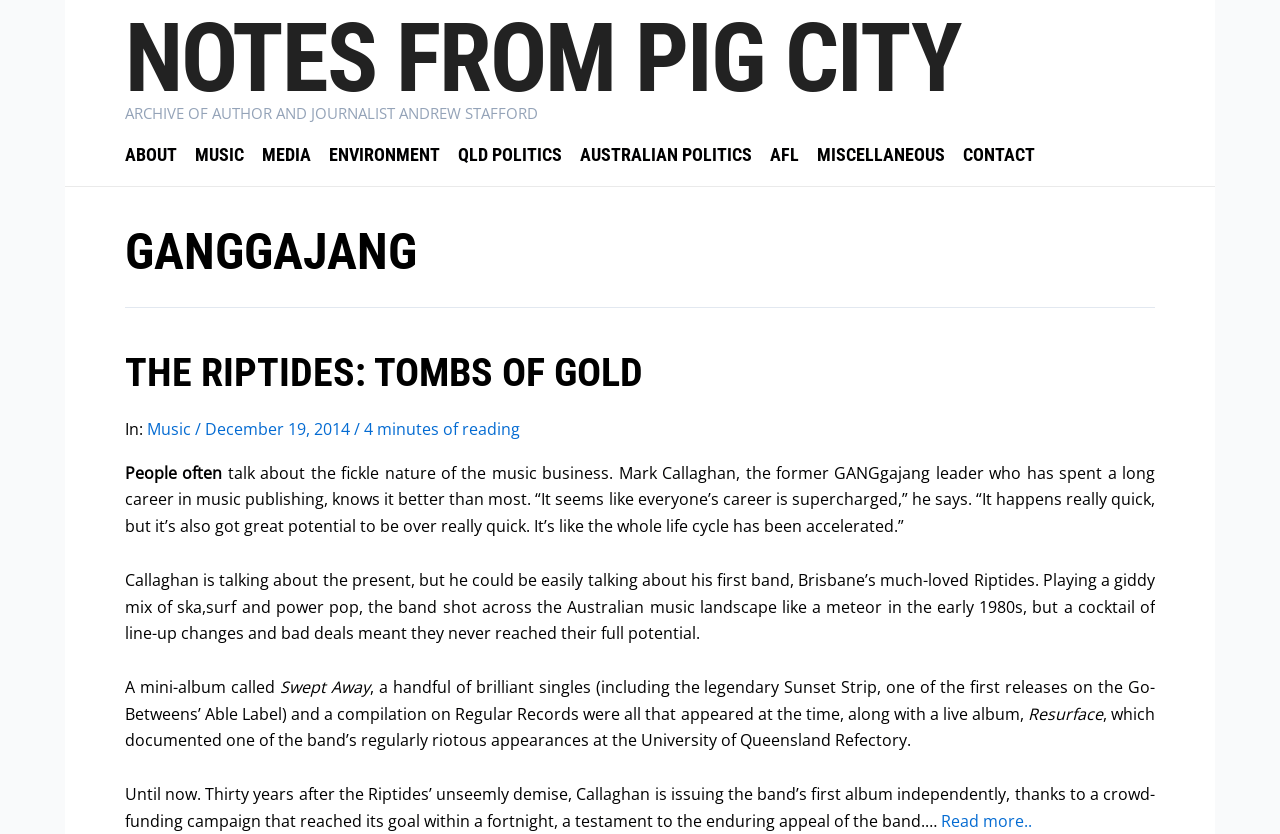Please identify the bounding box coordinates of the region to click in order to complete the task: "Navigate to the 'ABOUT' page". The coordinates must be four float numbers between 0 and 1, specified as [left, top, right, bottom].

[0.098, 0.168, 0.152, 0.204]